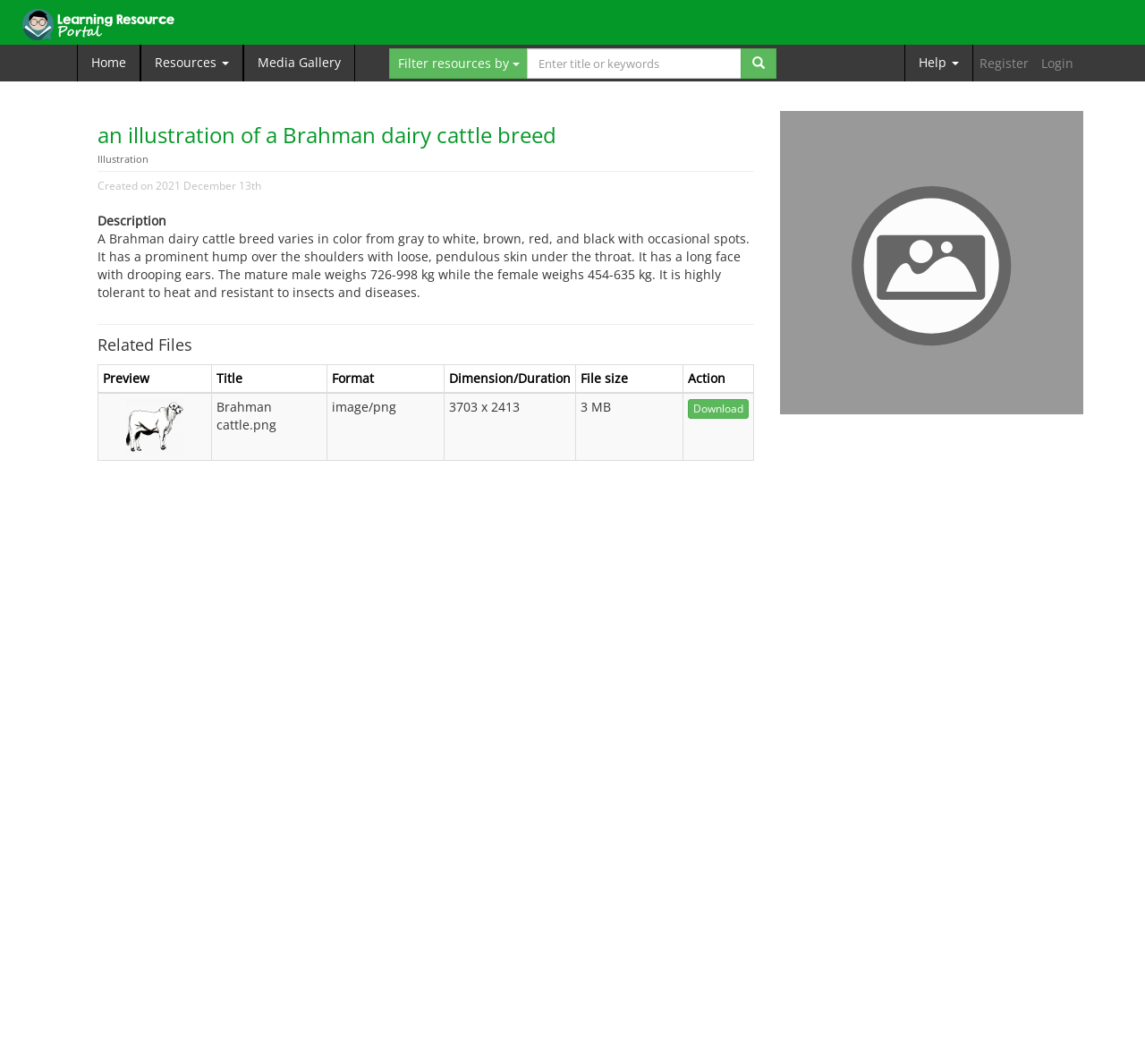Please provide the bounding box coordinates for the element that needs to be clicked to perform the instruction: "Click the 'Home' link". The coordinates must consist of four float numbers between 0 and 1, formatted as [left, top, right, bottom].

[0.067, 0.042, 0.123, 0.077]